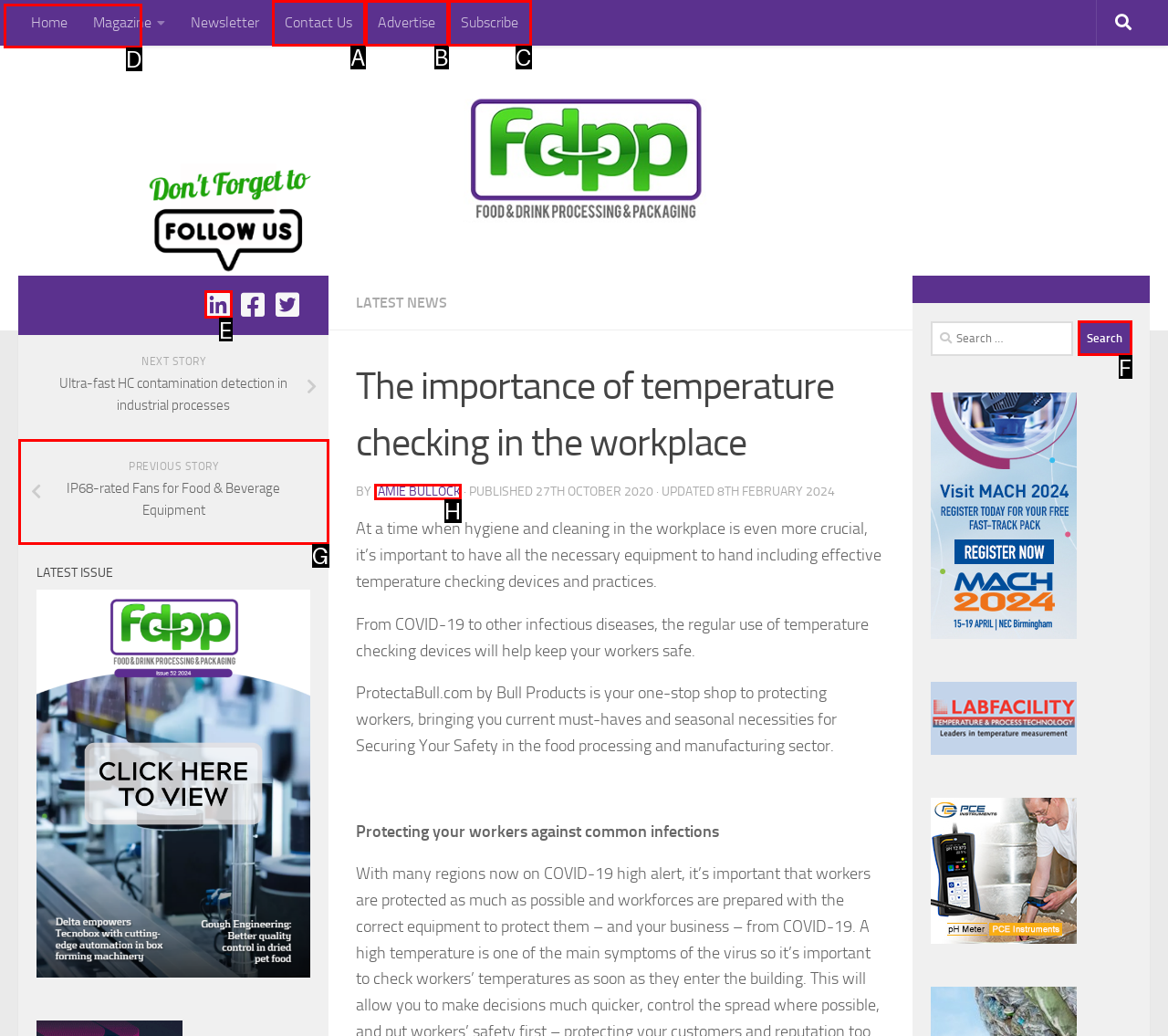Identify the HTML element that corresponds to the description: parent_node: Search for: value="Search" Provide the letter of the correct option directly.

F